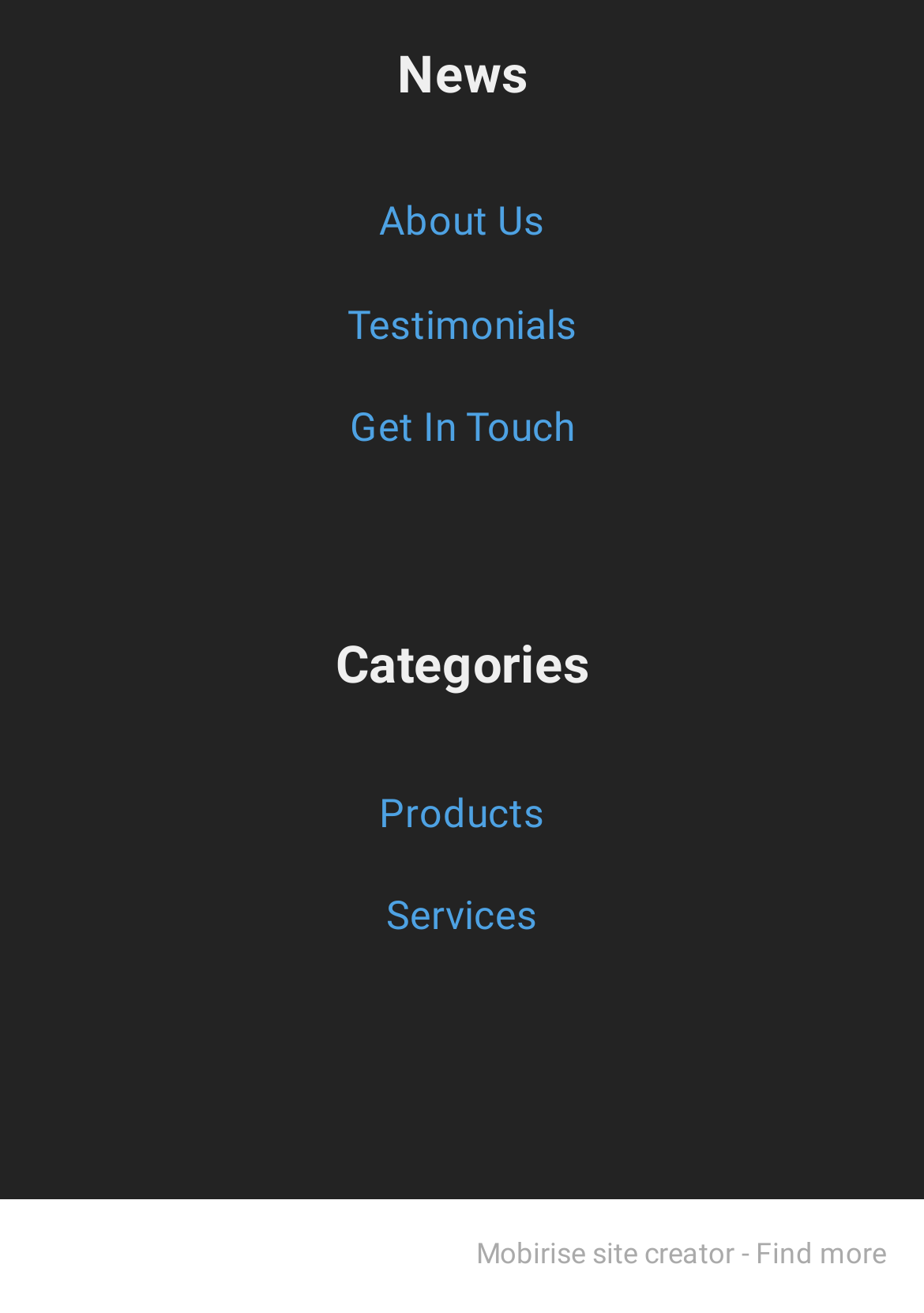Refer to the image and provide a thorough answer to this question:
How many links are in the top section?

I counted the number of link elements in the top section of the page, which are 'About Us', 'Testimonials', and 'Get In Touch', totaling 3 links.